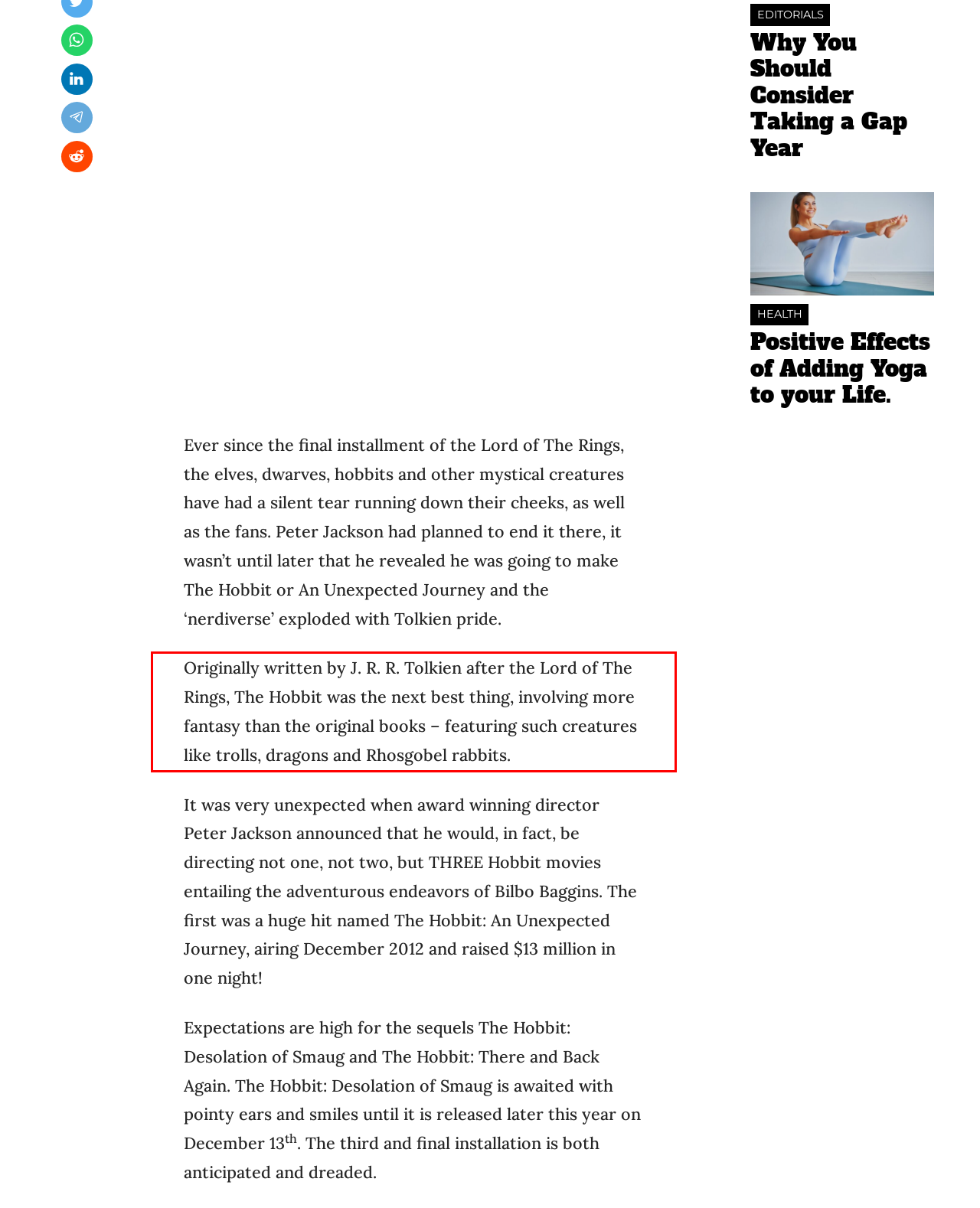Using the provided webpage screenshot, recognize the text content in the area marked by the red bounding box.

Originally written by J. R. R. Tolkien after the Lord of The Rings, The Hobbit was the next best thing, involving more fantasy than the original books – featuring such creatures like trolls, dragons and Rhosgobel rabbits.